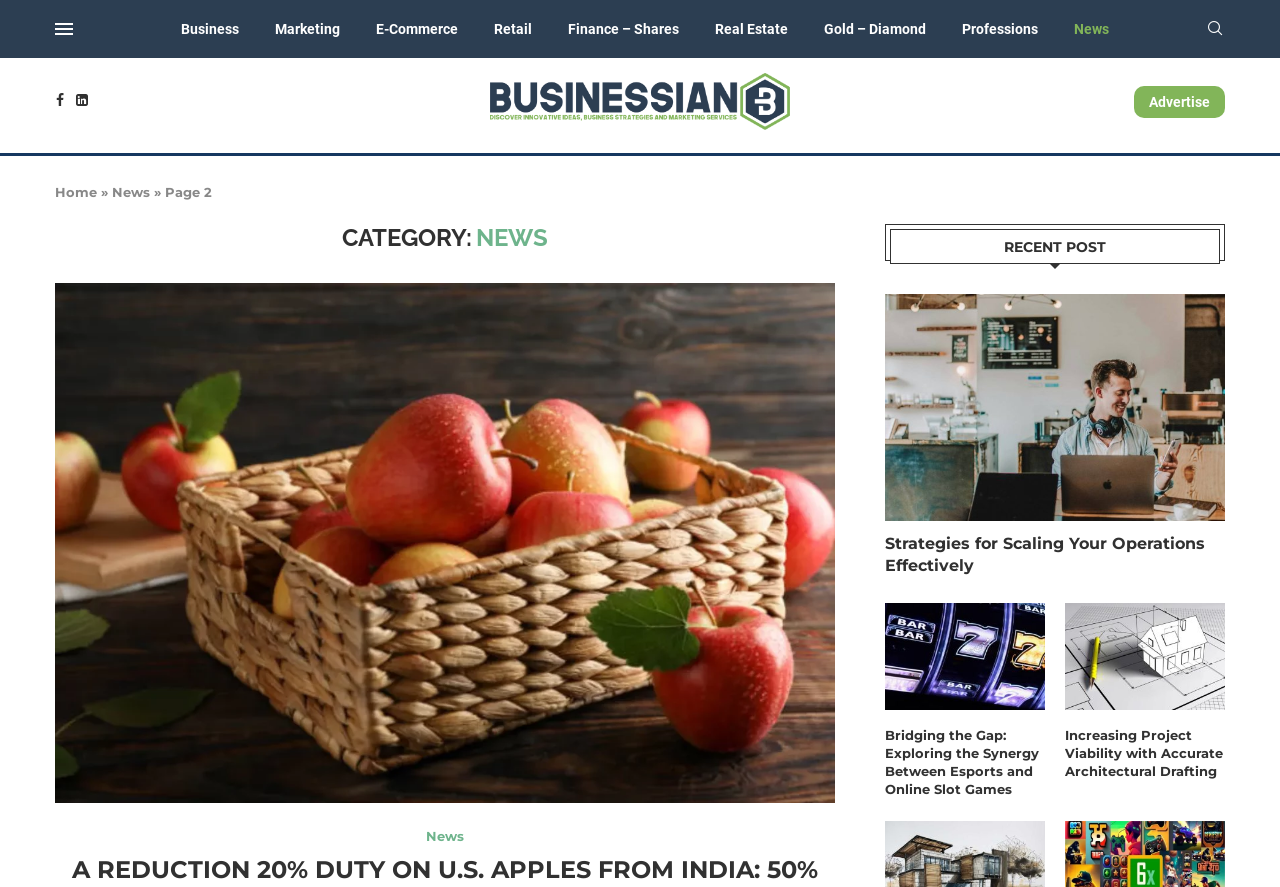Could you provide the bounding box coordinates for the portion of the screen to click to complete this instruction: "Search for something"?

[0.941, 0.023, 0.957, 0.043]